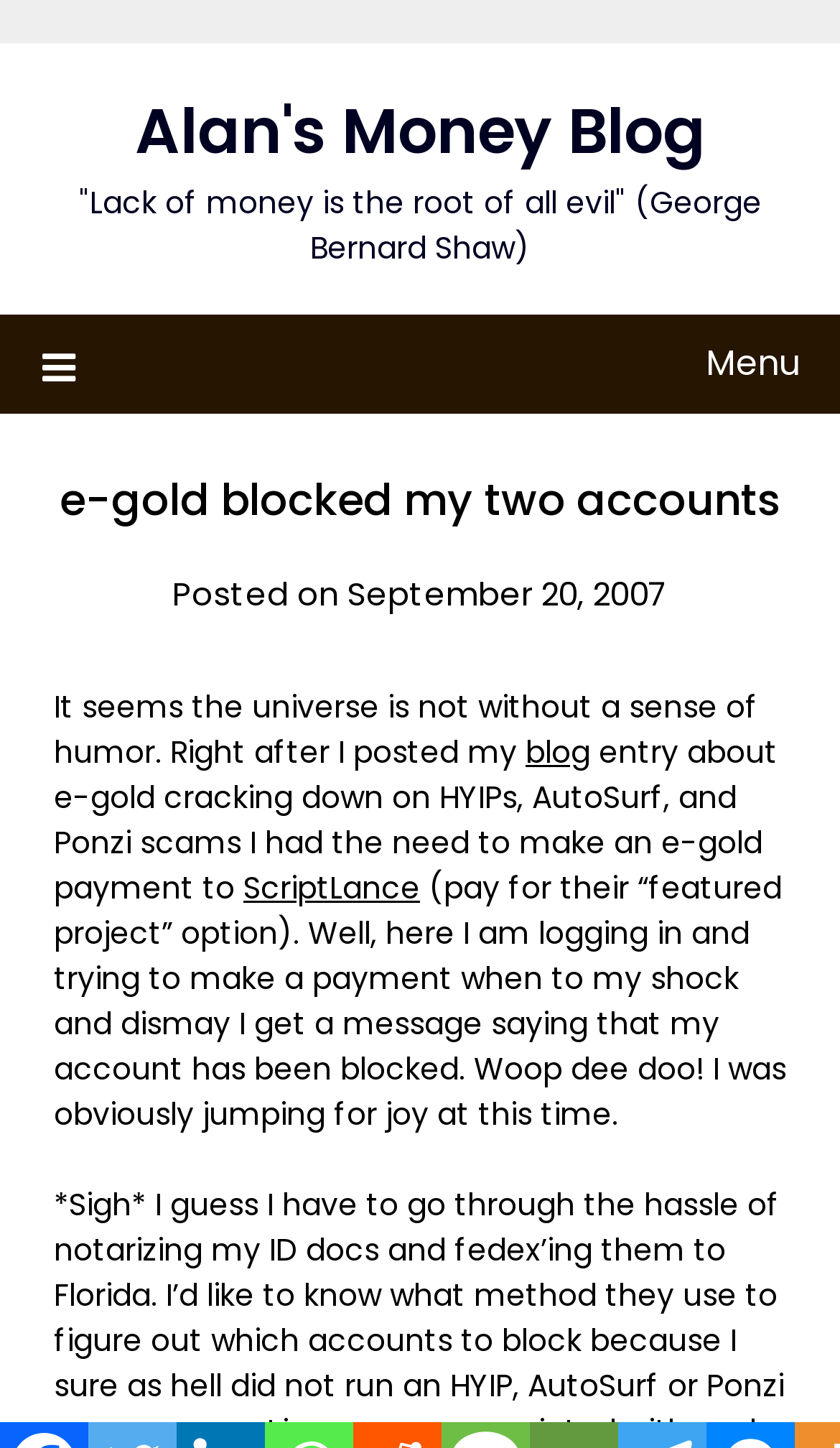Identify the bounding box of the HTML element described as: "blog".

[0.626, 0.504, 0.703, 0.534]